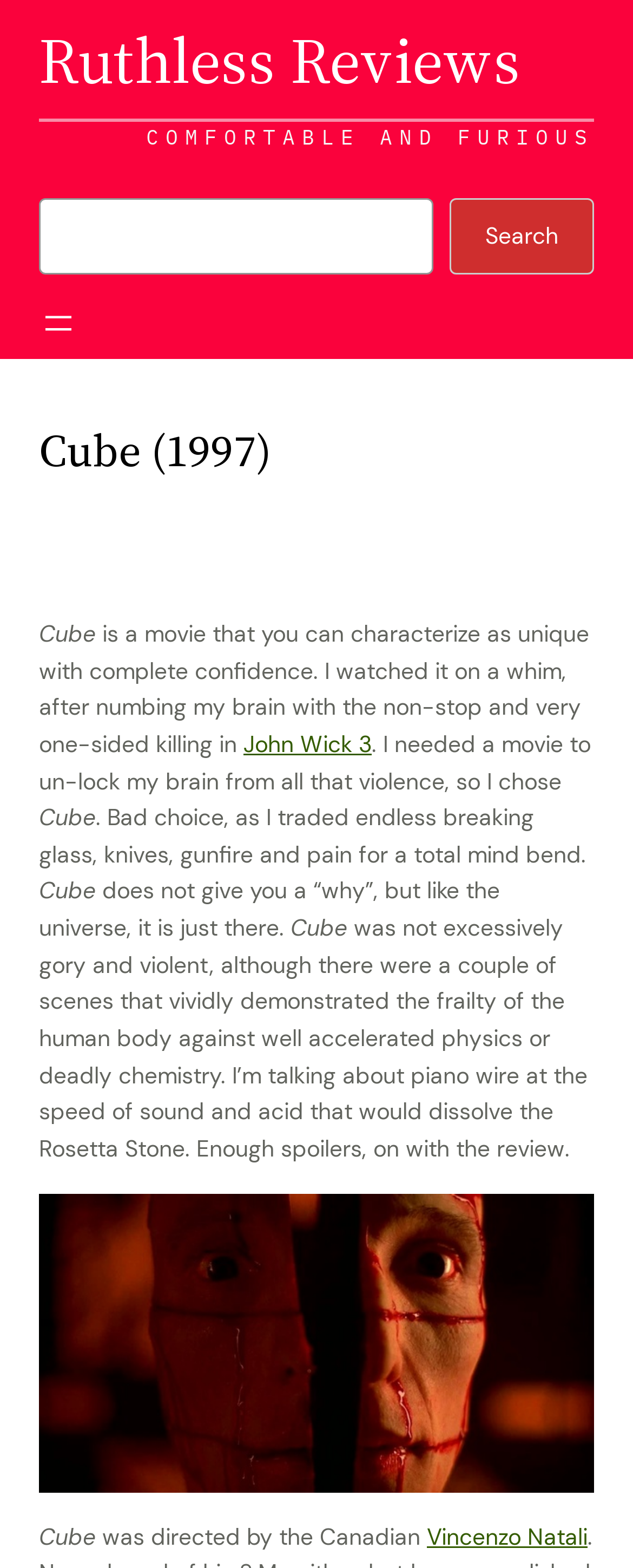Explain in detail what you observe on this webpage.

The webpage is a movie review page for the 1997 film "Cube". At the top, there is a link to "Ruthless Reviews" and a horizontal separator line. Below the separator, the title "COMFORTABLE AND FURIOUS" is displayed prominently. 

To the right of the title, there is a search bar with a "Search" button. Below the search bar, there is a navigation menu with an "Open menu" button. 

The main content of the page is a review of the movie "Cube". The review is divided into several paragraphs, with the title "Cube (1997)" at the top. The review discusses the uniqueness of the movie and how it was a refreshing change from other violent movies. There is a link to "John Wick 3" in the middle of the review. 

Throughout the review, there are several mentions of the movie "Cube", with the title appearing multiple times. The review also discusses the director of the movie, Vincenzo Natali, who is a Canadian. 

At the bottom of the page, there is an image, although its content is not specified. Overall, the webpage has a simple layout with a focus on the movie review.